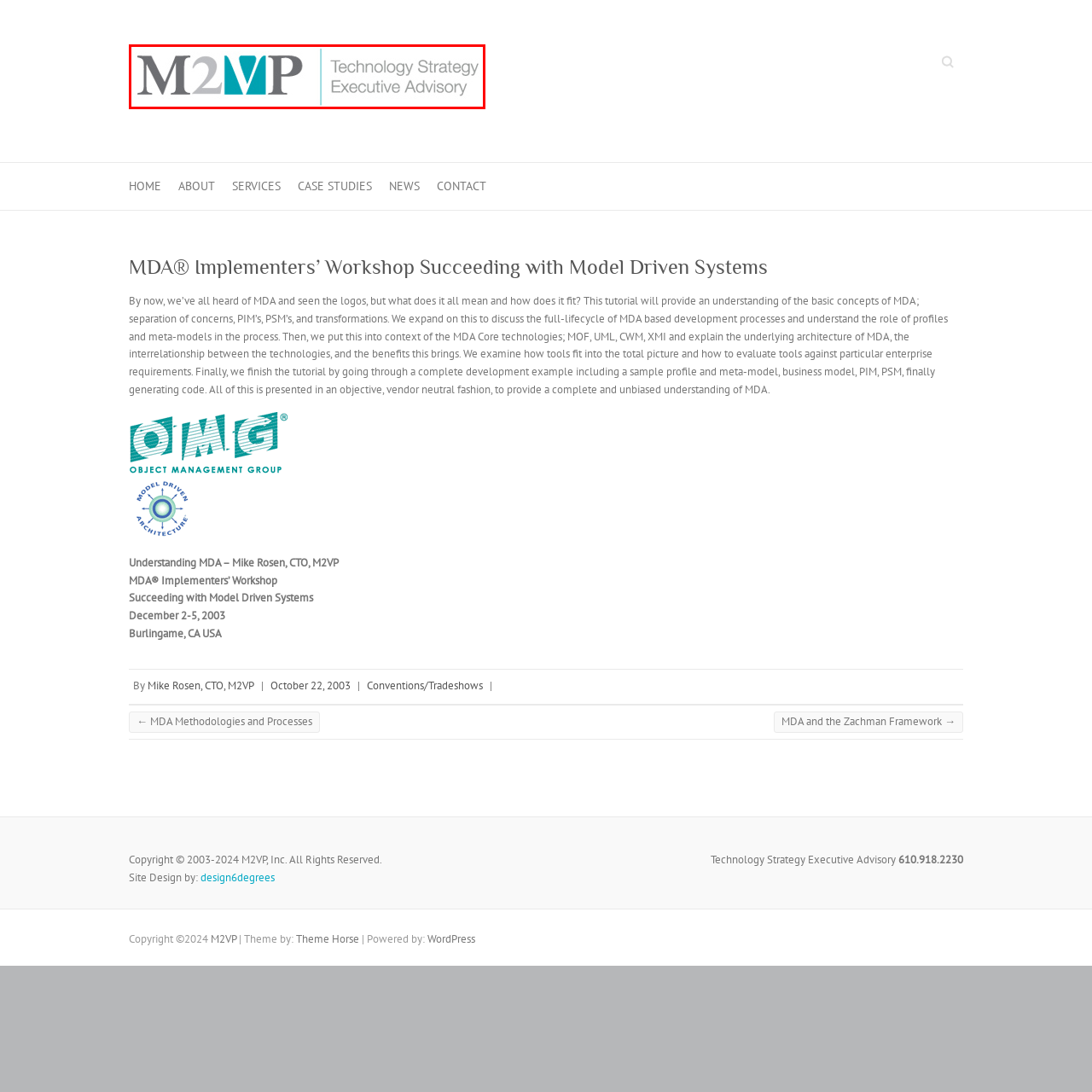What type of services does M2VP provide?
Focus on the section of the image inside the red bounding box and offer an in-depth answer to the question, utilizing the information visible in the image.

The caption states that M2VP specializes in technology strategy and executive advisory services. This indicates that one of the primary services provided by M2VP is executive advisory.